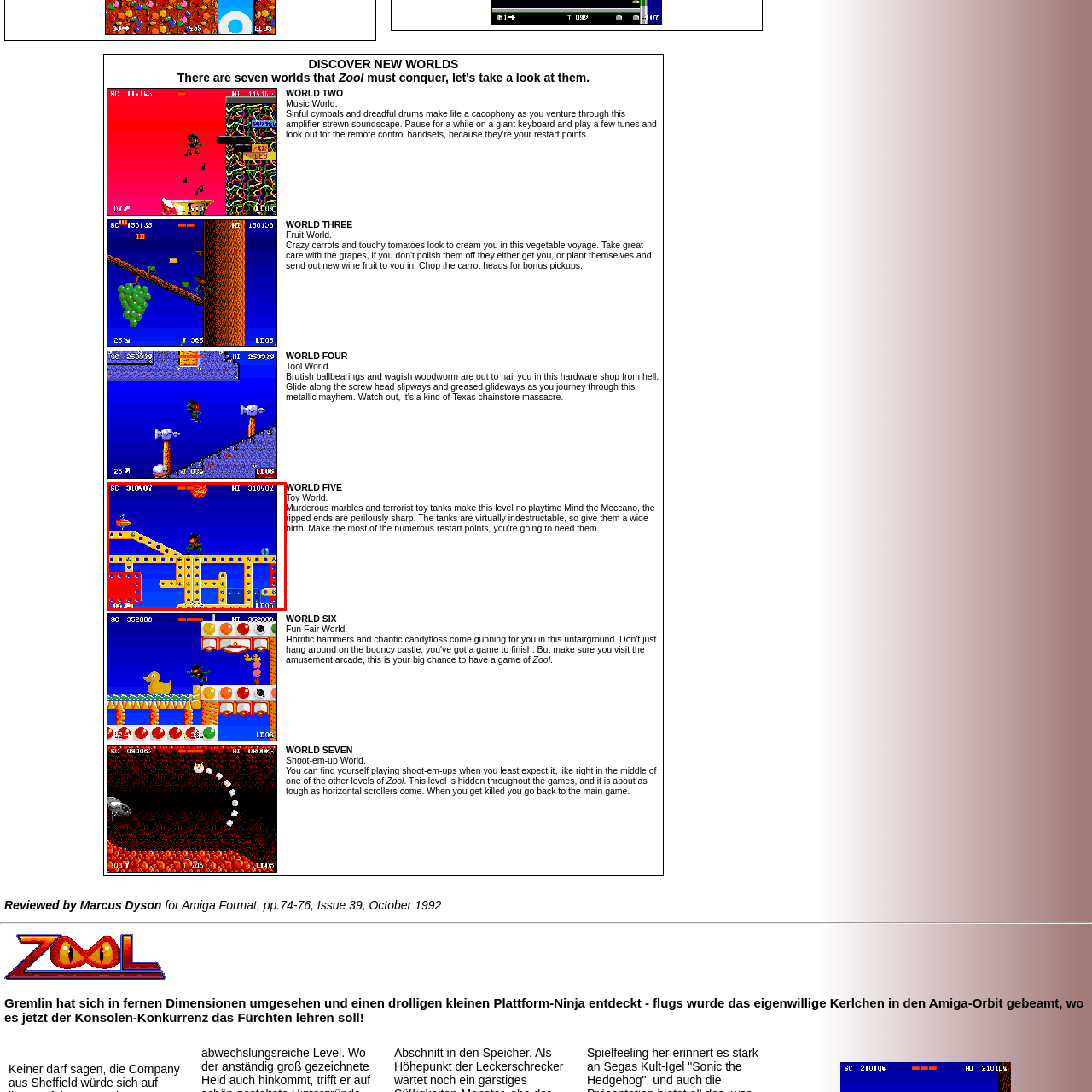Inspect the image contained by the red bounding box and answer the question with a single word or phrase:
What is the current score in the game?

310